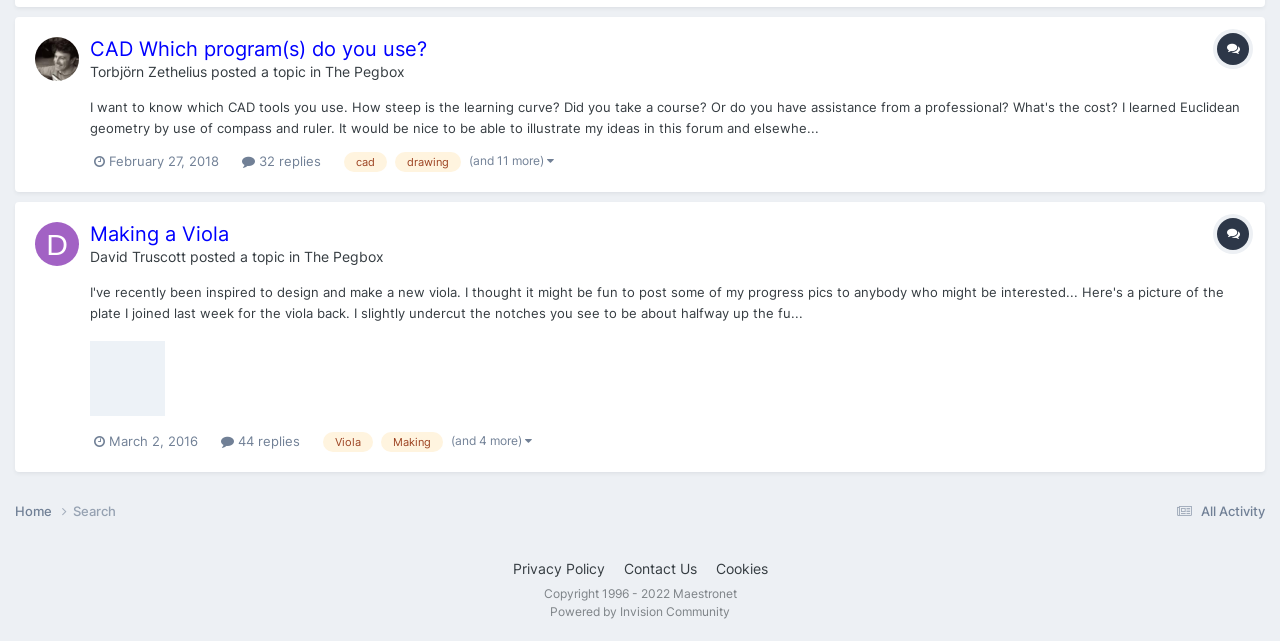Please locate the bounding box coordinates of the element that should be clicked to complete the given instruction: "Visit user profile 'Torbjörn Zethelius'".

[0.027, 0.058, 0.062, 0.127]